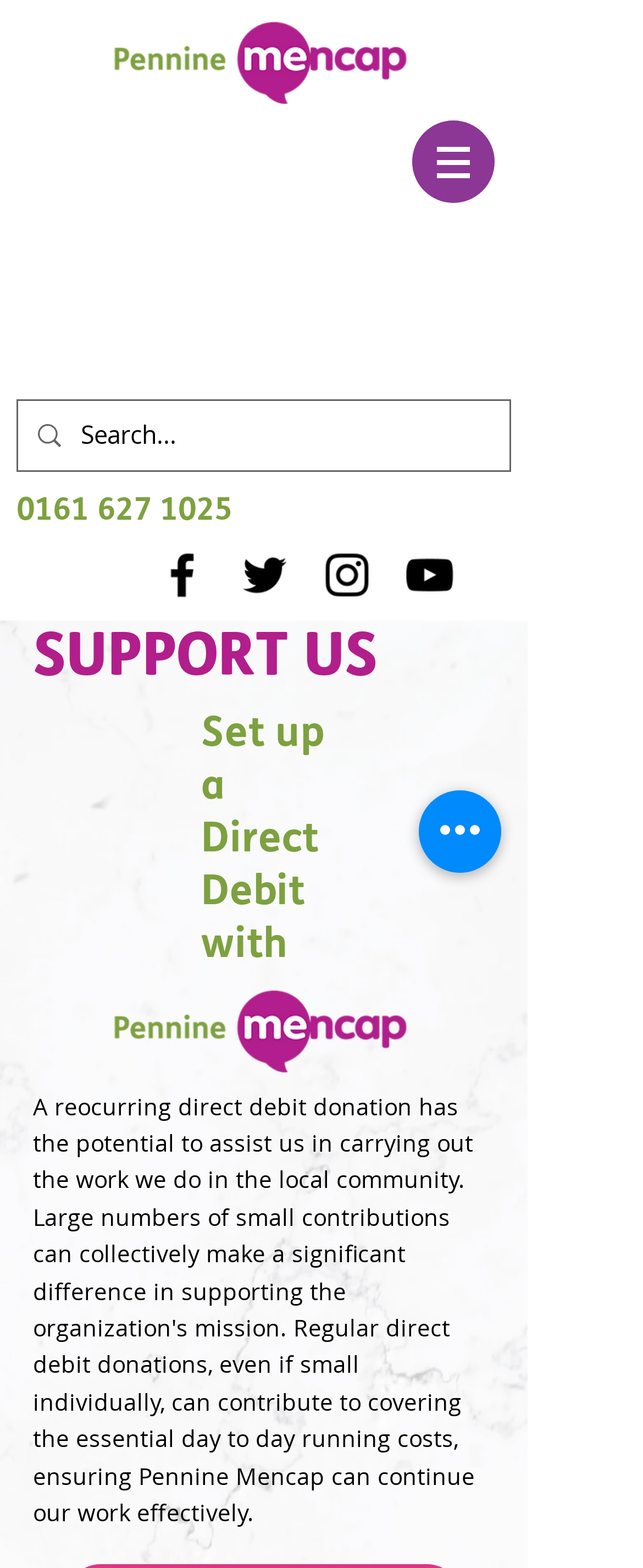What is the phone number on the webpage? From the image, respond with a single word or brief phrase.

0161 627 1025